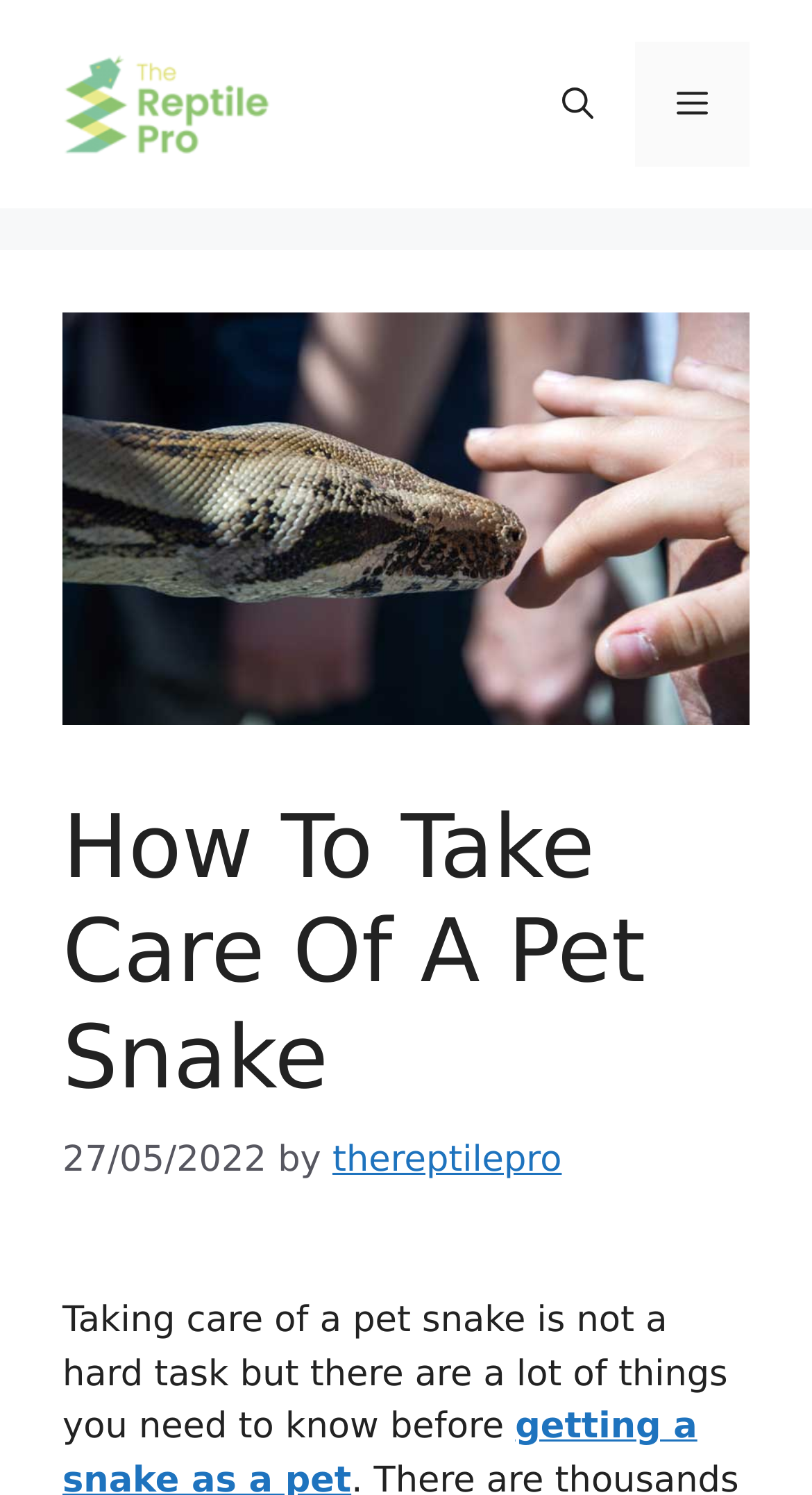Create a detailed summary of all the visual and textual information on the webpage.

The webpage is about taking care of a pet snake, with a clear and concise title "How To Take Care Of A Pet Snake" at the top. Below the title, there is a date "27/05/2022" and an author credit "by thereptilepro". 

At the very top of the page, there is a banner with a logo "The Reptile Pro" on the left and a navigation menu on the right, which includes a search bar and a menu button. 

On the left side of the page, there is a large image related to taking care of a pet snake, which occupies a significant portion of the page. 

The main content of the page starts below the image, with a brief introduction to taking care of a pet snake, stating that it's not a hard task but requires knowledge of several things.